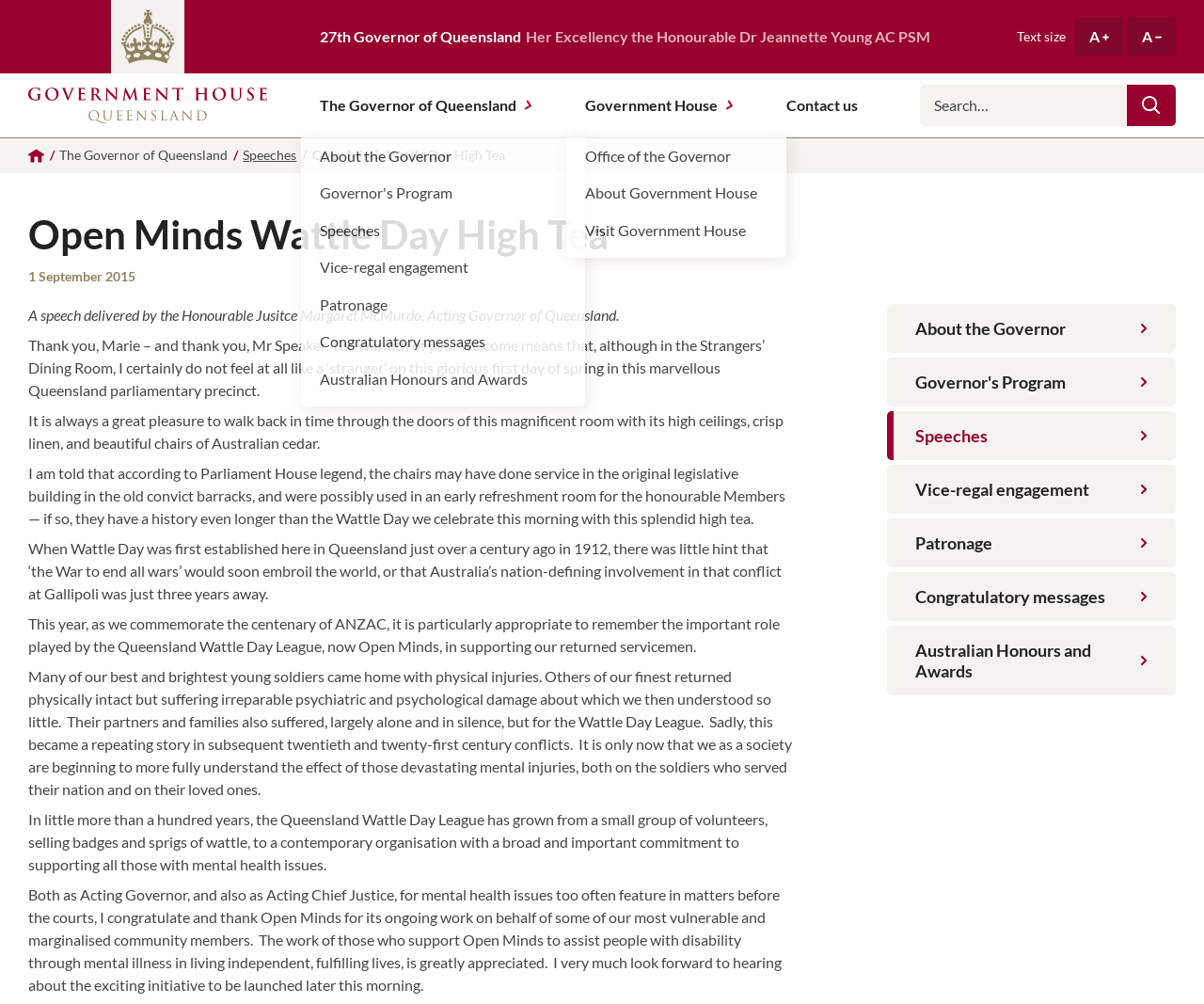Can you find the bounding box coordinates for the element to click on to achieve the instruction: "Visit the Government House Queensland homepage"?

[0.023, 0.073, 0.222, 0.137]